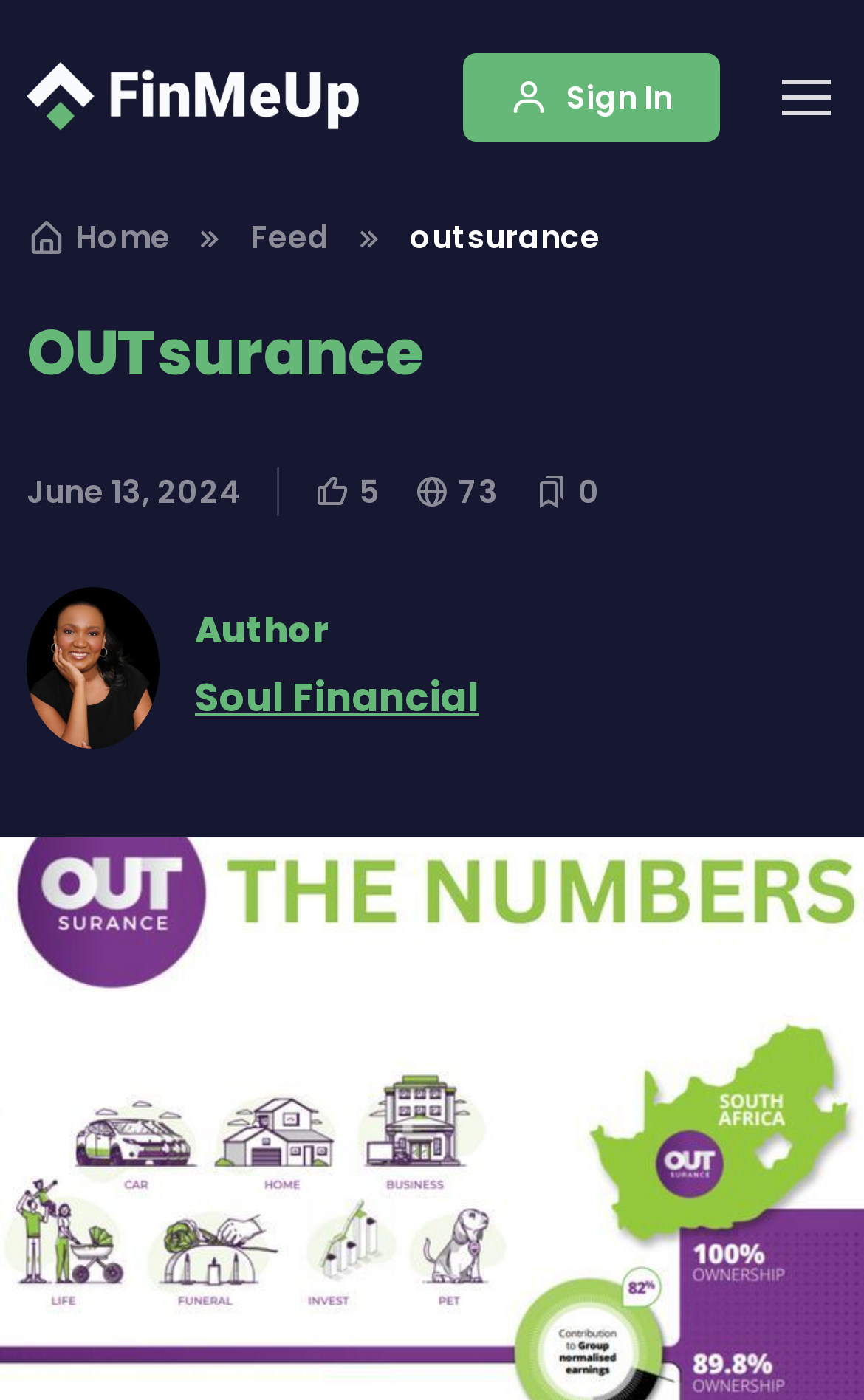Carefully observe the image and respond to the question with a detailed answer:
What is the name of the company mentioned in the header?

I found the name 'OUTsurance' mentioned in the heading element, which suggests that this is the name of the company.